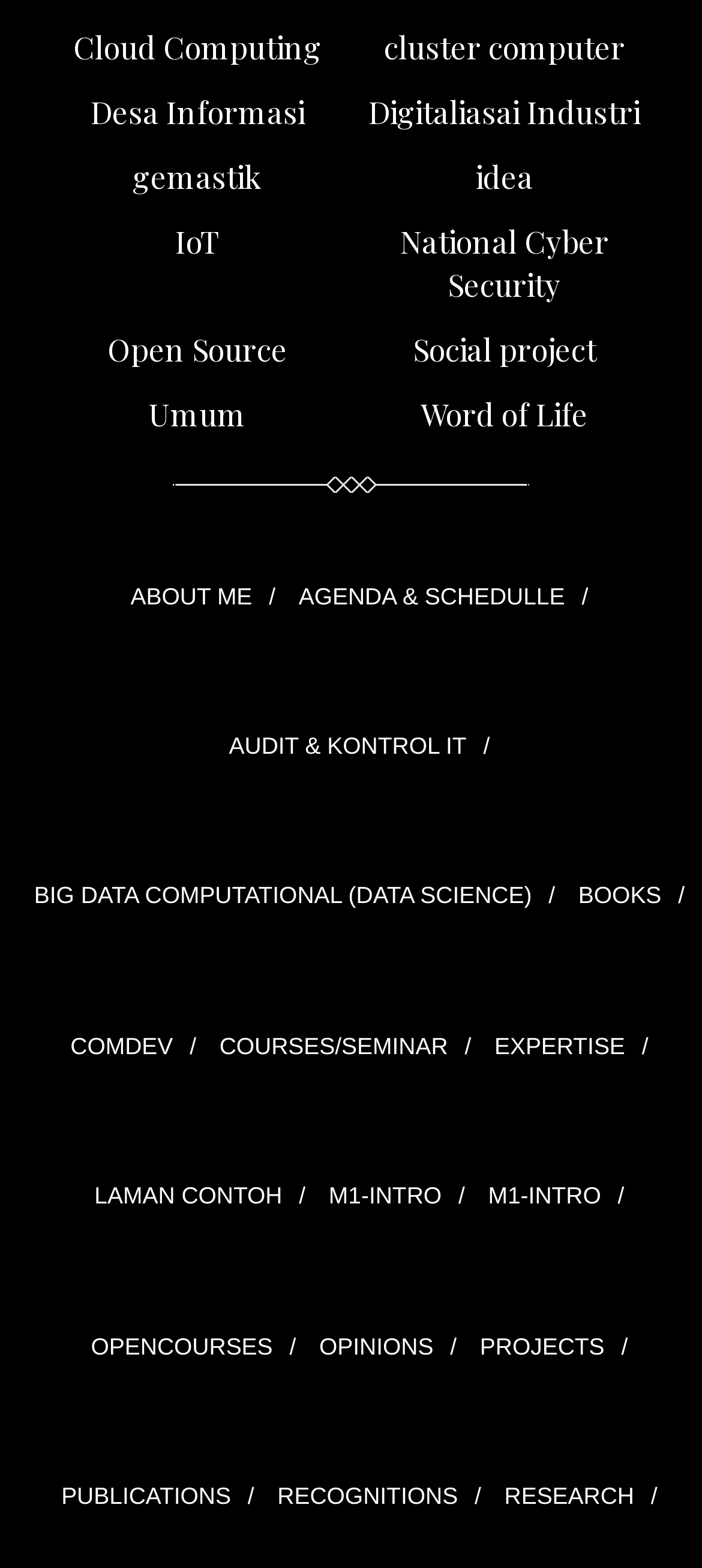Find the bounding box coordinates for the area you need to click to carry out the instruction: "check out PROJECTS". The coordinates should be four float numbers between 0 and 1, indicated as [left, top, right, bottom].

[0.66, 0.811, 0.885, 0.907]